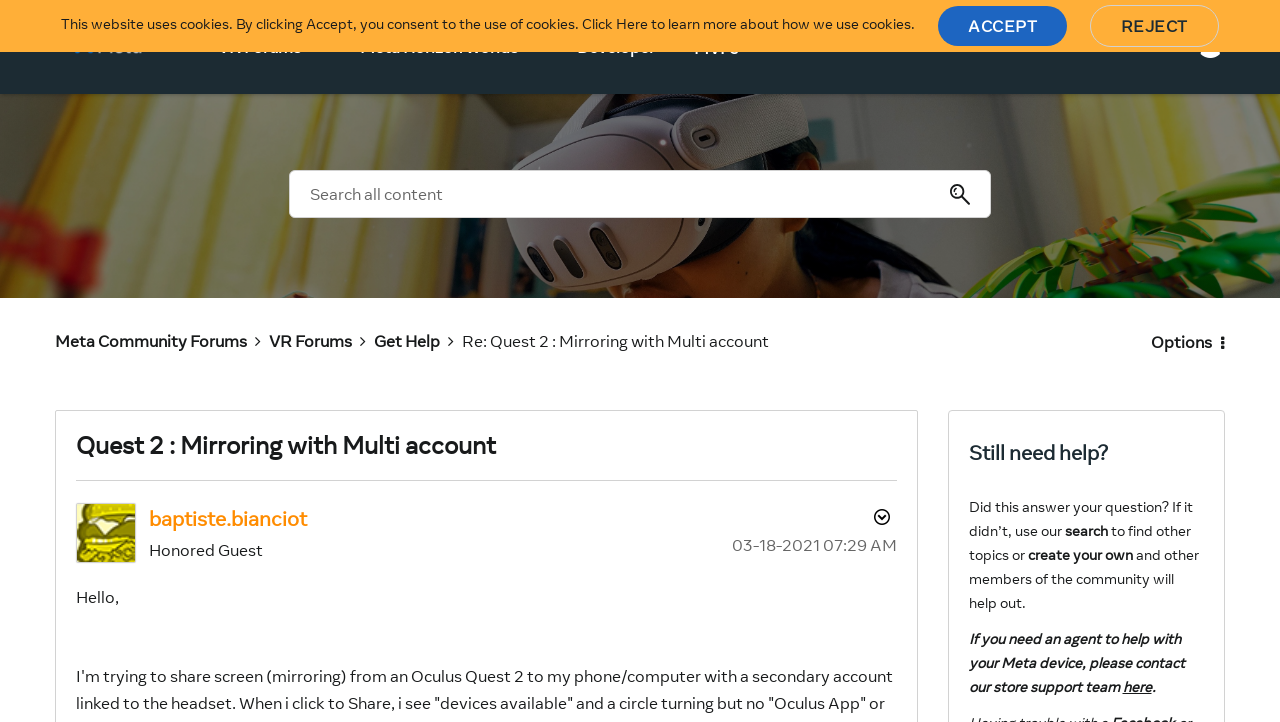Given the description create your own, predict the bounding box coordinates of the UI element. Ensure the coordinates are in the format (top-left x, top-left y, bottom-right x, bottom-right y) and all values are between 0 and 1.

[0.803, 0.757, 0.885, 0.782]